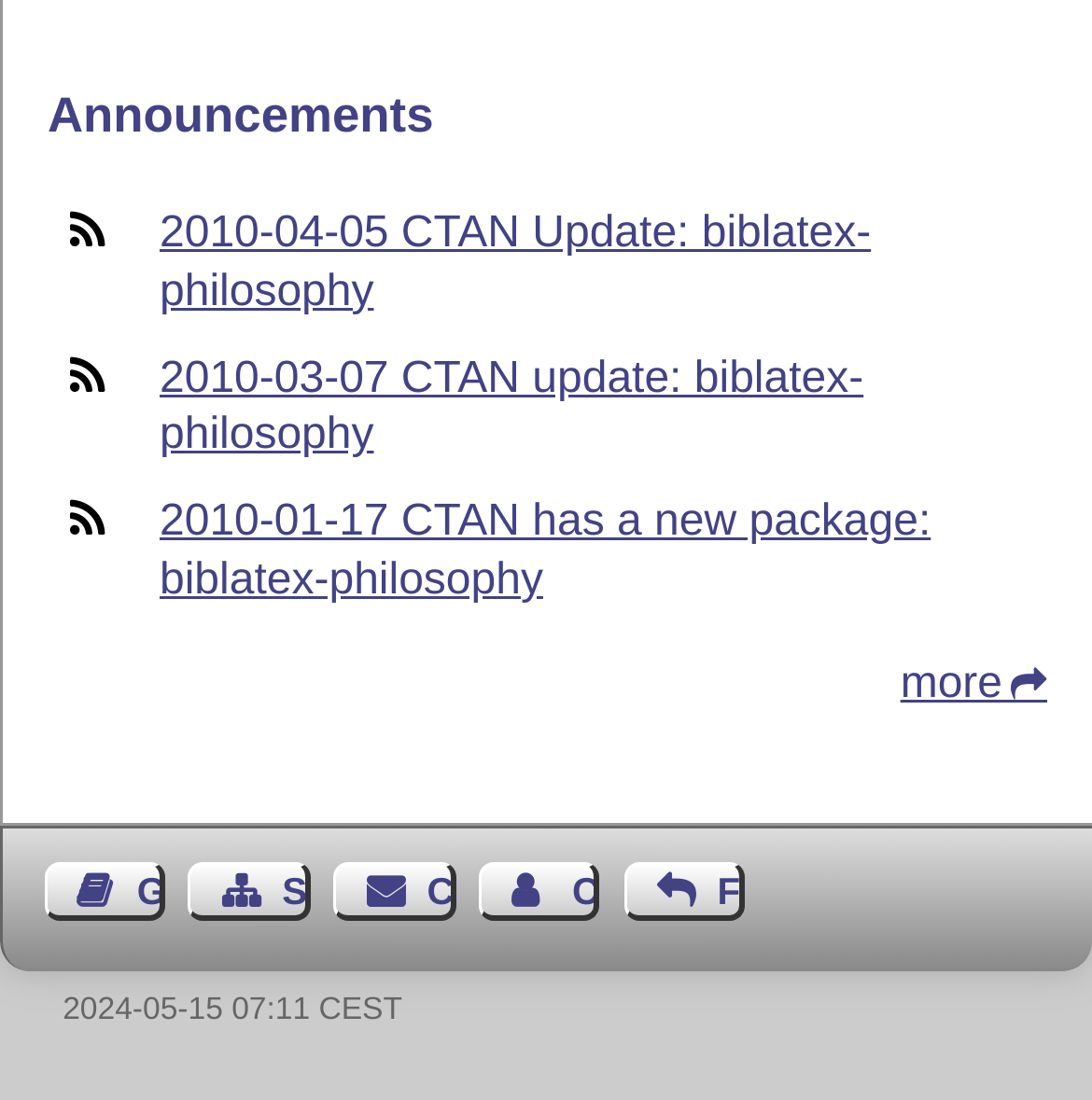Can you provide the bounding box coordinates for the element that should be clicked to implement the instruction: "contact author"?

[0.439, 0.785, 0.55, 0.837]